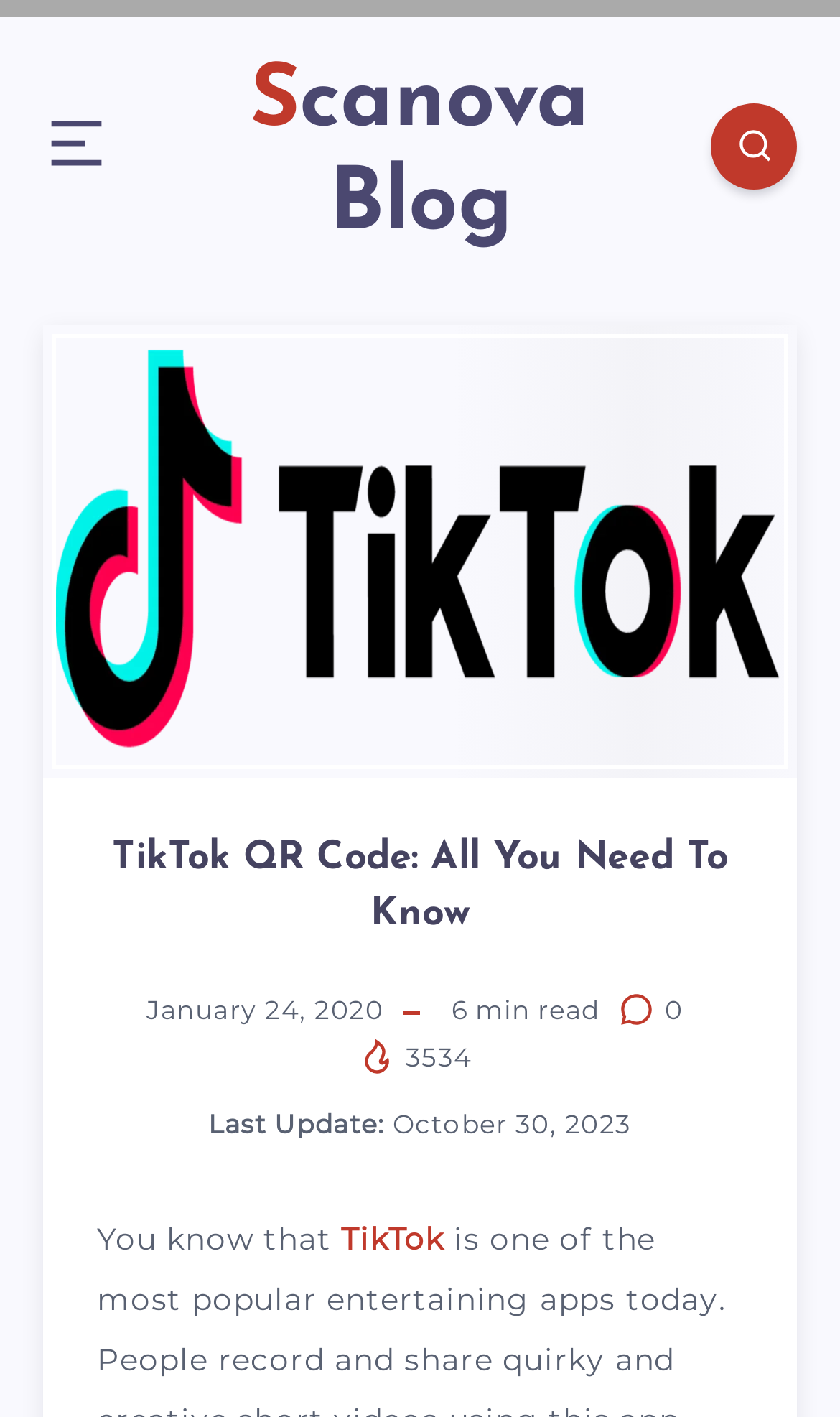Give a detailed account of the webpage.

The webpage is about TikTok QR Code and how it can help users add others to their account effortlessly. At the top left of the page, there is a small image. Below it, there is a link to "Scanova Blog" that spans almost the entire width of the page. On the top right, there is another link with a small image next to it.

The main content of the page is divided into sections. The first section has a large header that reads "TikTok QR Code: All You Need To Know" and an image with the same title. Below the header, there is a time stamp indicating that the article was published on January 24, 2020, and it takes a few minutes to read. 

On the same line as the time stamp, there is a link with a small image and a text that reads "0". Next to it, there is a text that reads "3534 Views" with a small image. 

Further down, there is a text that reads "Last Update: October 30, 2023". The main article starts below this line, with the first sentence being "You know that TikTok..." and it contains a link to "TikTok".